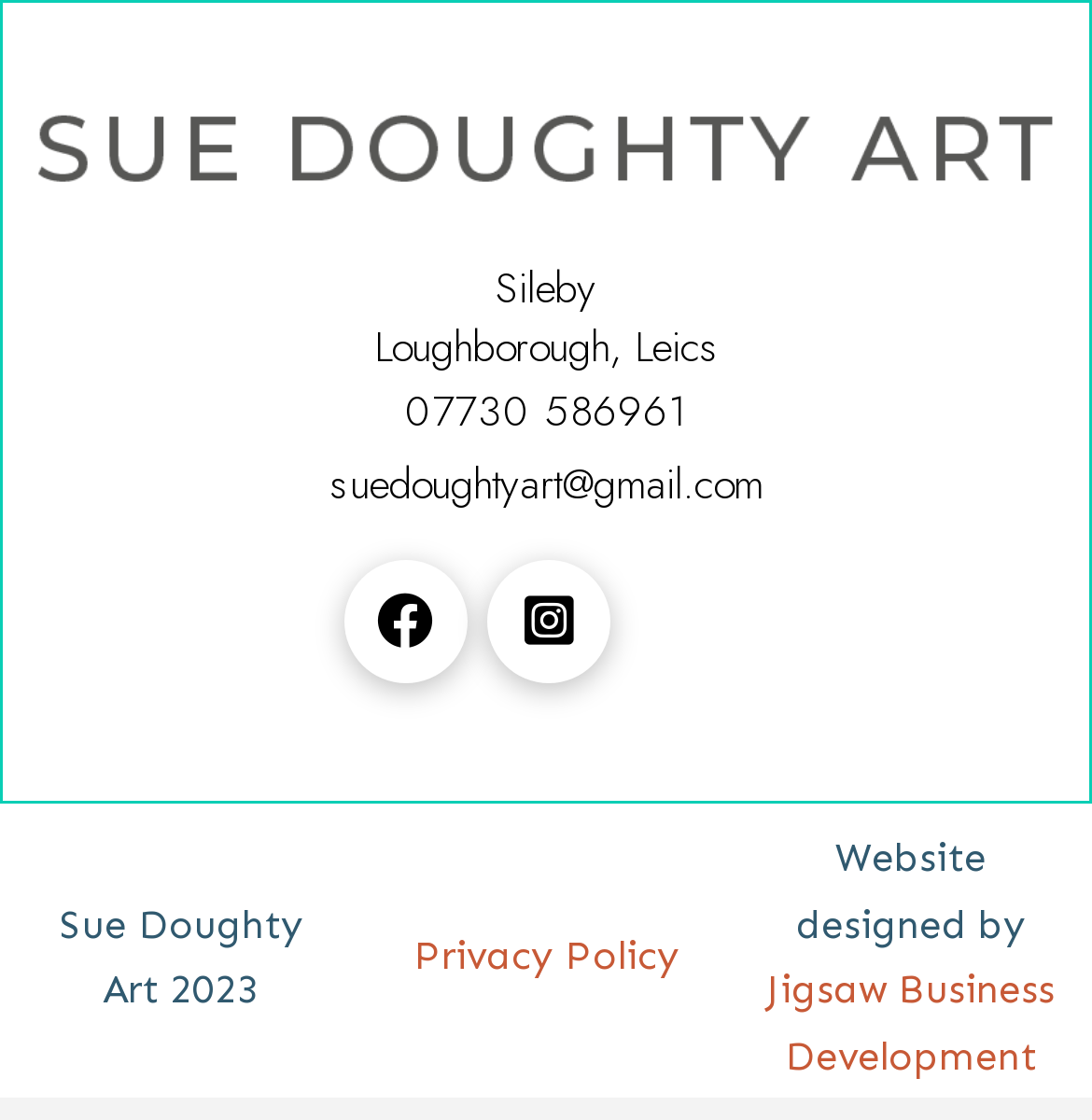Predict the bounding box for the UI component with the following description: "suedoughtyart@gmail.com".

[0.288, 0.402, 0.712, 0.464]